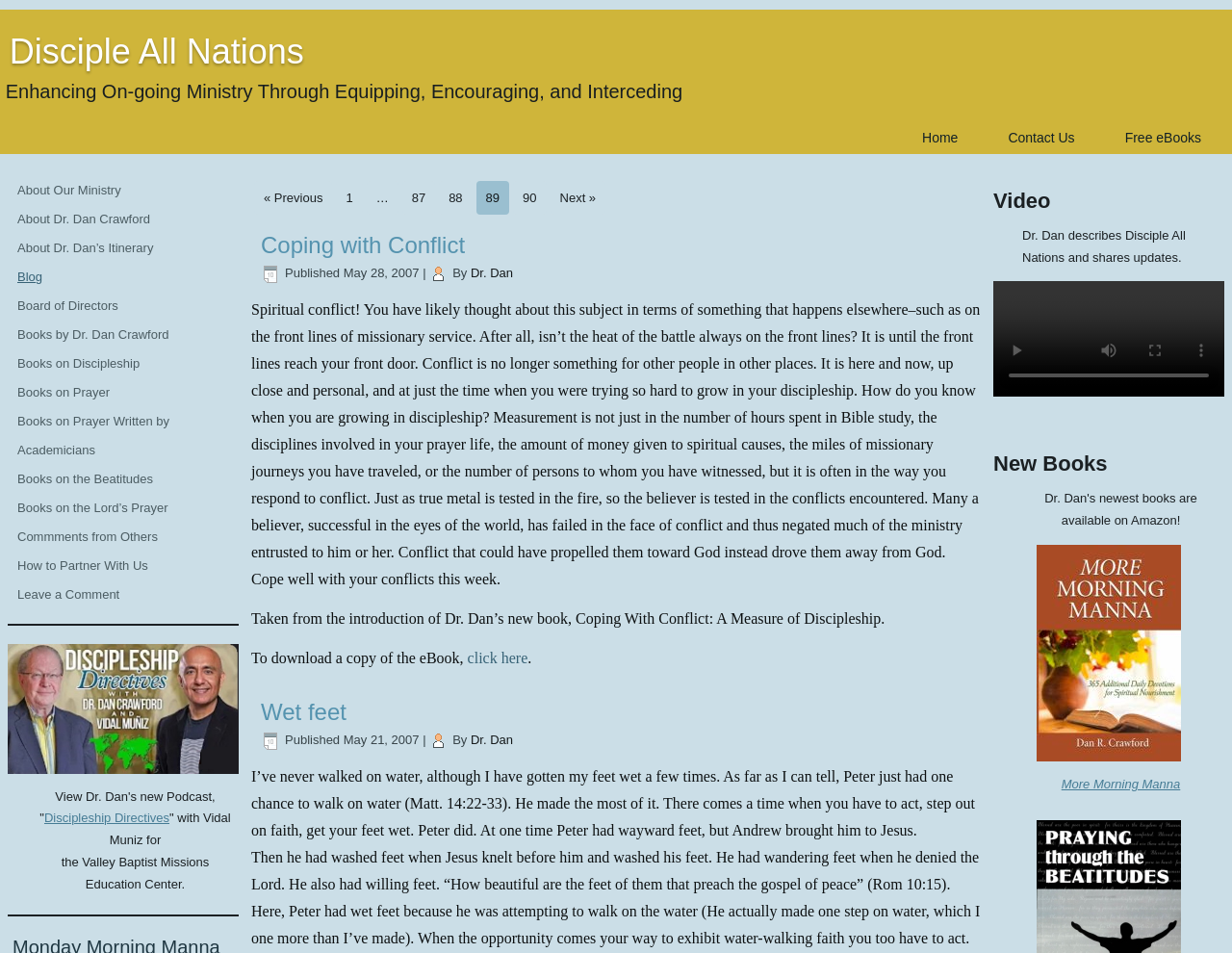Please provide a brief answer to the question using only one word or phrase: 
How many articles are on this page?

2